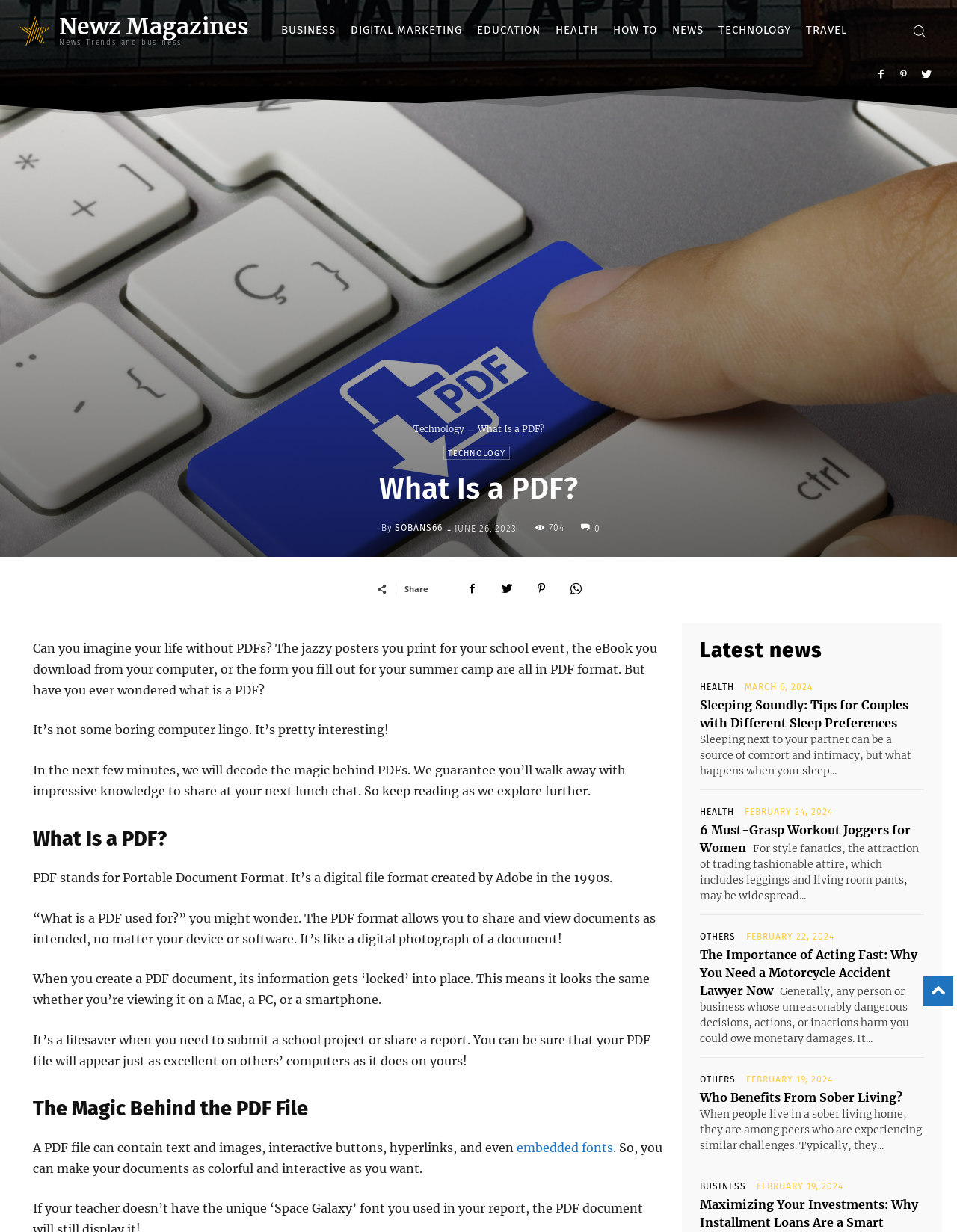Provide a thorough description of the webpage you see.

This webpage is about Newz Magazines, a news and trends website. At the top, there is a navigation bar with links to various categories such as BUSINESS, DIGITAL MARKETING, EDUCATION, HEALTH, HOW TO, NEWS, TECHNOLOGY, and TRAVEL. Next to the navigation bar, there is a search button. 

Below the navigation bar, there is a large banner image that spans the entire width of the page. 

The main content of the webpage is divided into two sections. The left section has an article titled "What Is a PDF?" which discusses the basics of PDF files, their uses, and benefits. The article is divided into several subheadings, including "What Is a PDF?", "The Magic Behind the PDF File", and "PDF stands for Portable Document Format". 

The right section has a list of latest news articles, each with a heading, a brief summary, and a timestamp. The news articles are categorized under HEALTH, BUSINESS, and OTHERS. Each article has a link to read more.

At the bottom of the page, there are social media links and a "Share" button.